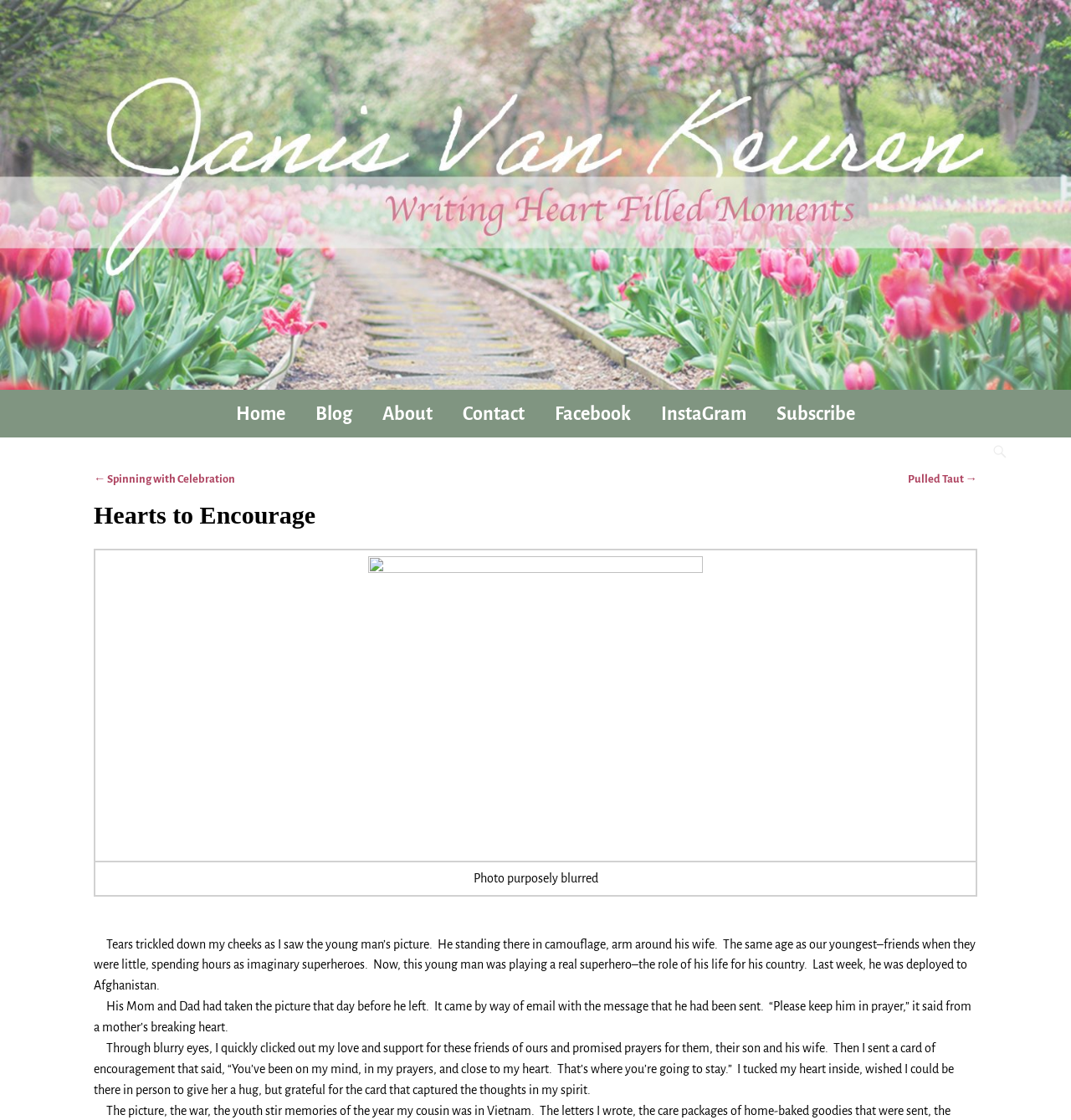Provide a brief response to the question below using a single word or phrase: 
What is the name of the author?

Janis Van Keuren